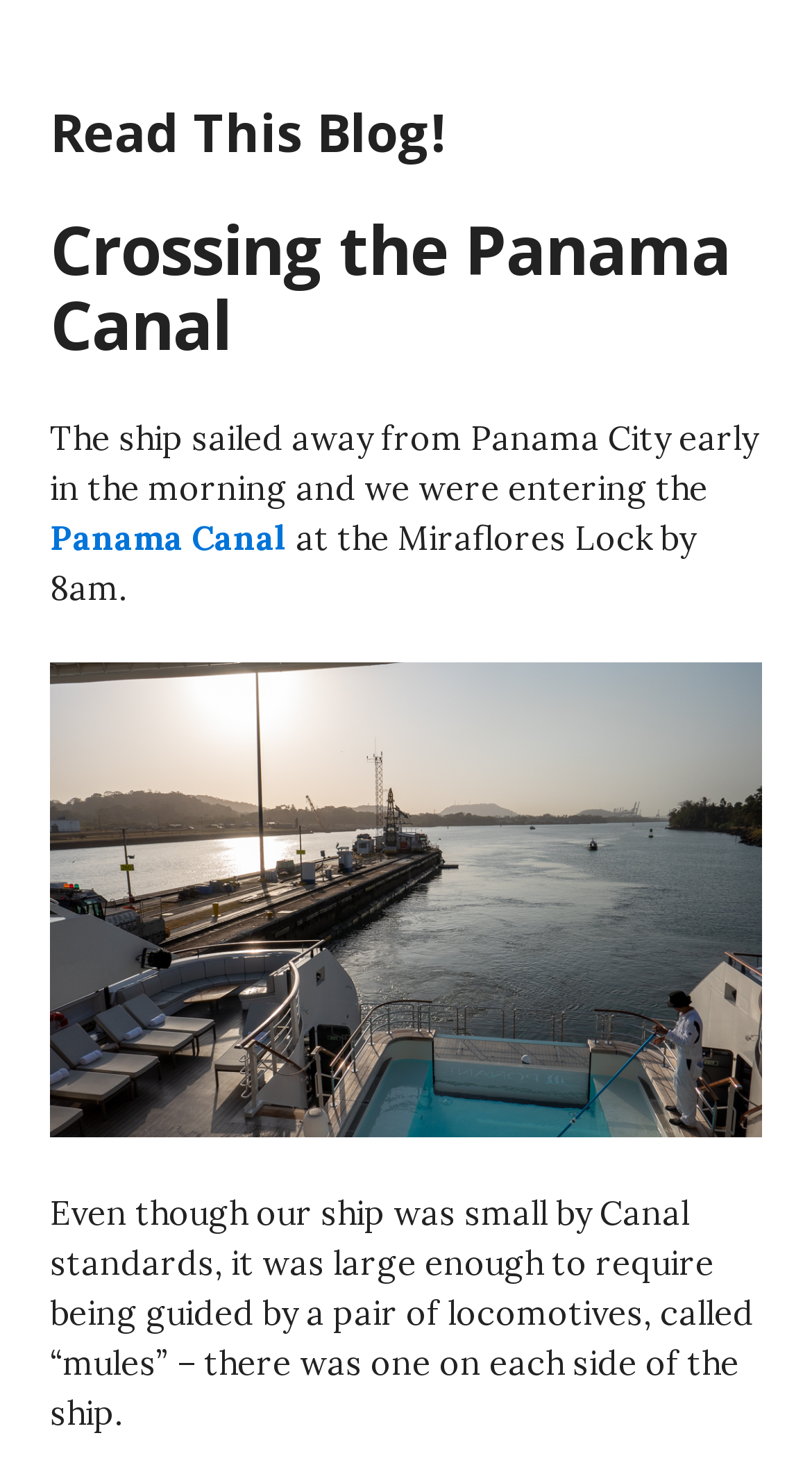Based on the image, provide a detailed response to the question:
What is the name of the lock where the ship entered?

The text clearly states that the ship entered the Miraflores Lock by 8am.